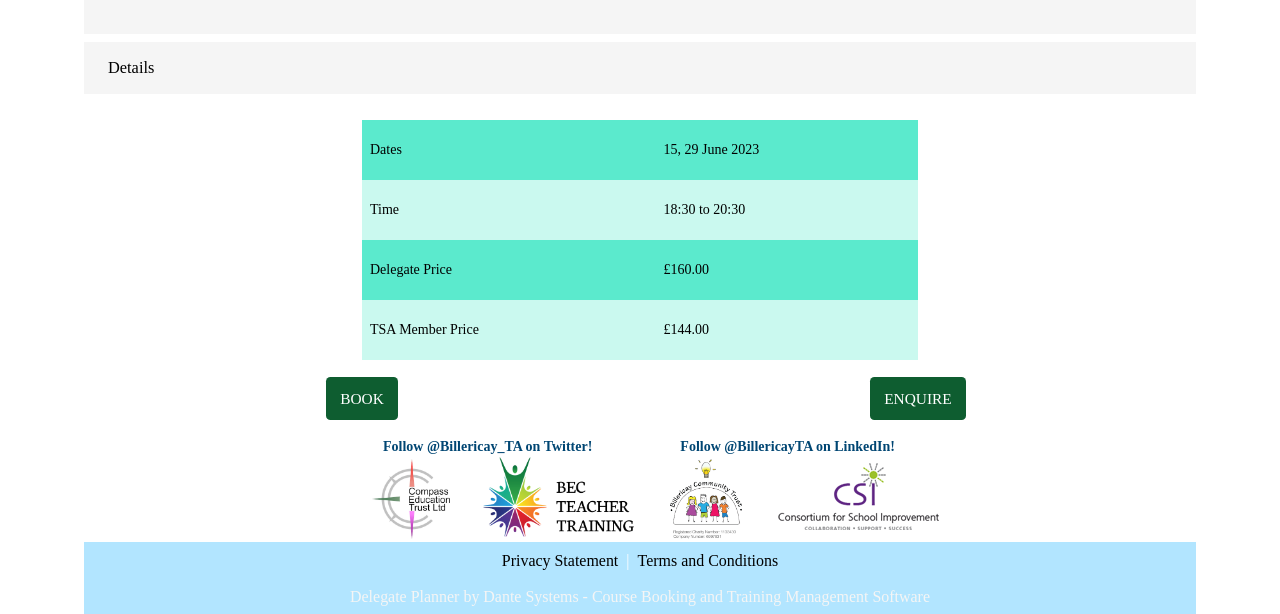What are the two options to take action on this event?
Using the image, give a concise answer in the form of a single word or short phrase.

BOOK, ENQUIRE